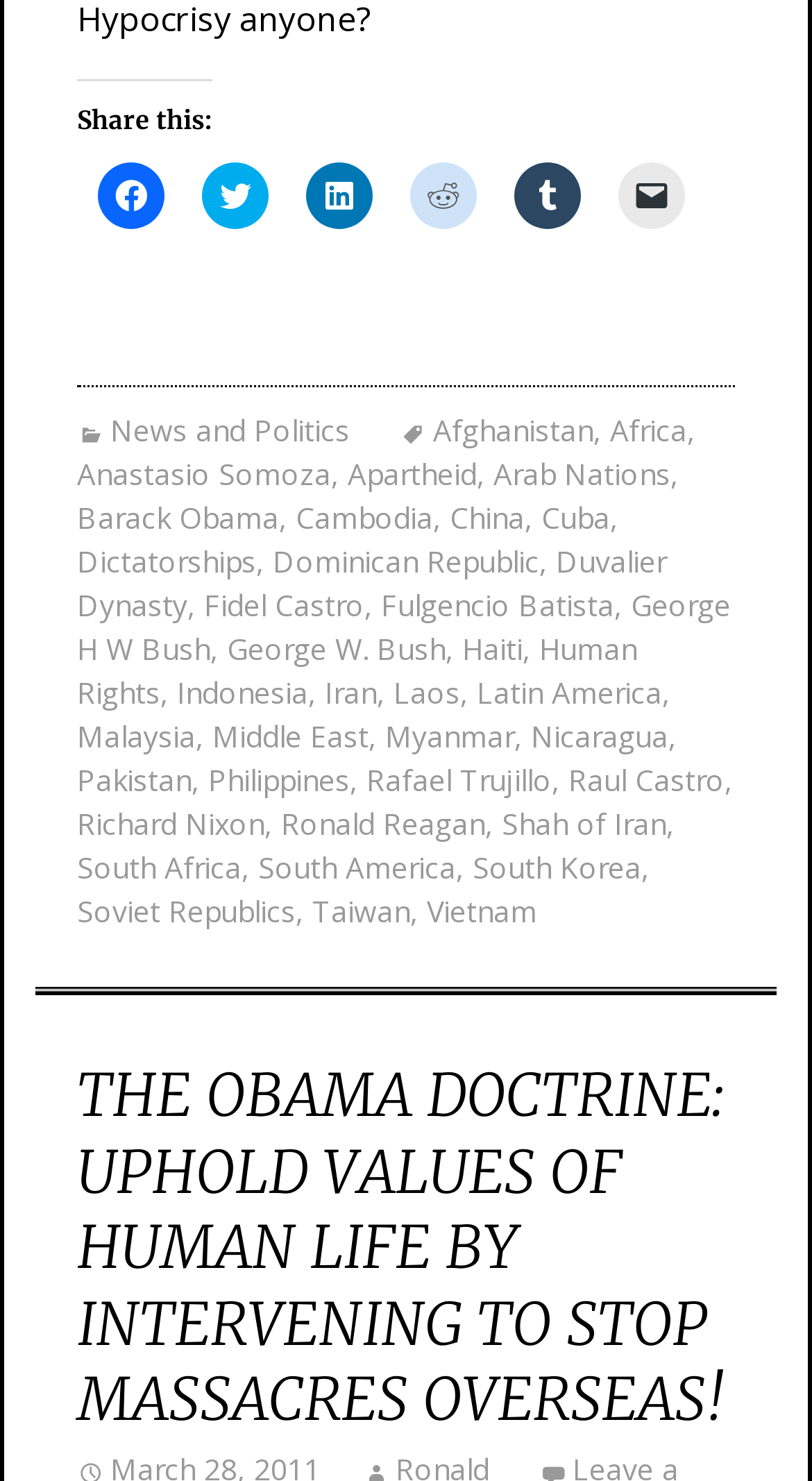What is the topic of the link 'Human Rights'?
Based on the visual details in the image, please answer the question thoroughly.

The link 'Human Rights' in the footer section of the webpage is likely related to news and articles about human rights issues, which is a topic under the broader category of News and Politics.